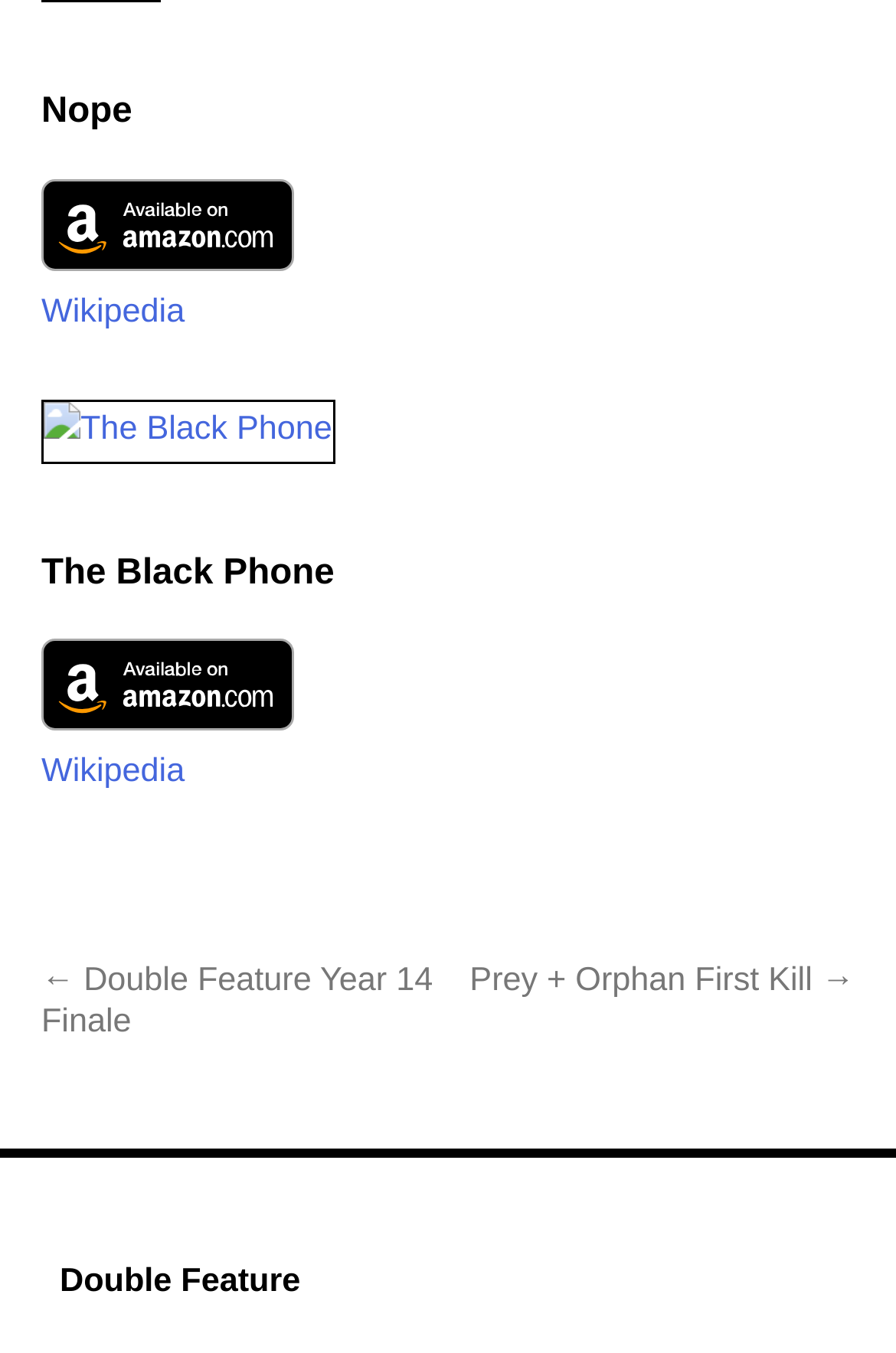How many images are there on the webpage?
Examine the screenshot and reply with a single word or phrase.

1